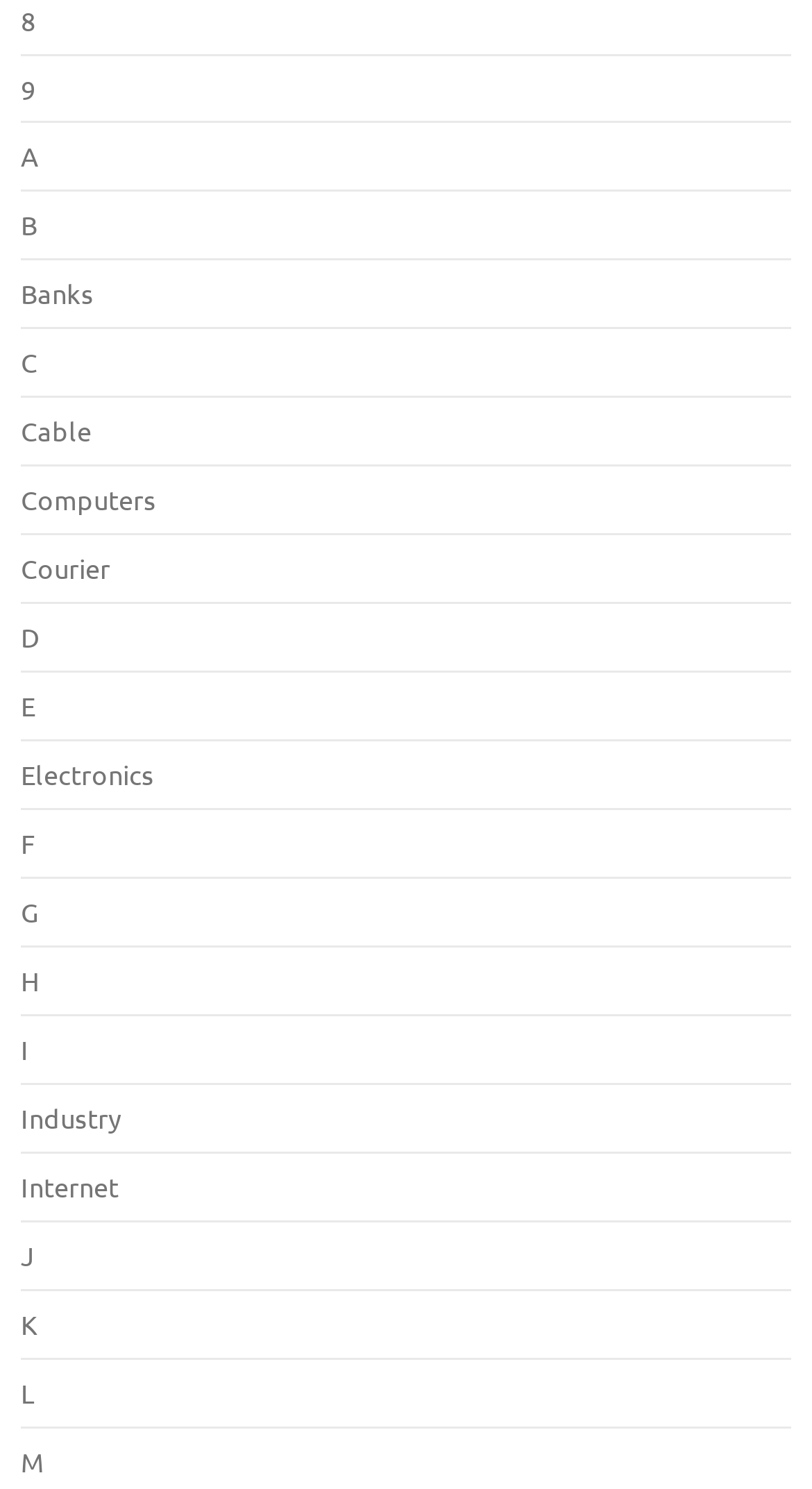Please identify the bounding box coordinates of the clickable region that I should interact with to perform the following instruction: "select Electronics". The coordinates should be expressed as four float numbers between 0 and 1, i.e., [left, top, right, bottom].

[0.026, 0.508, 0.19, 0.532]